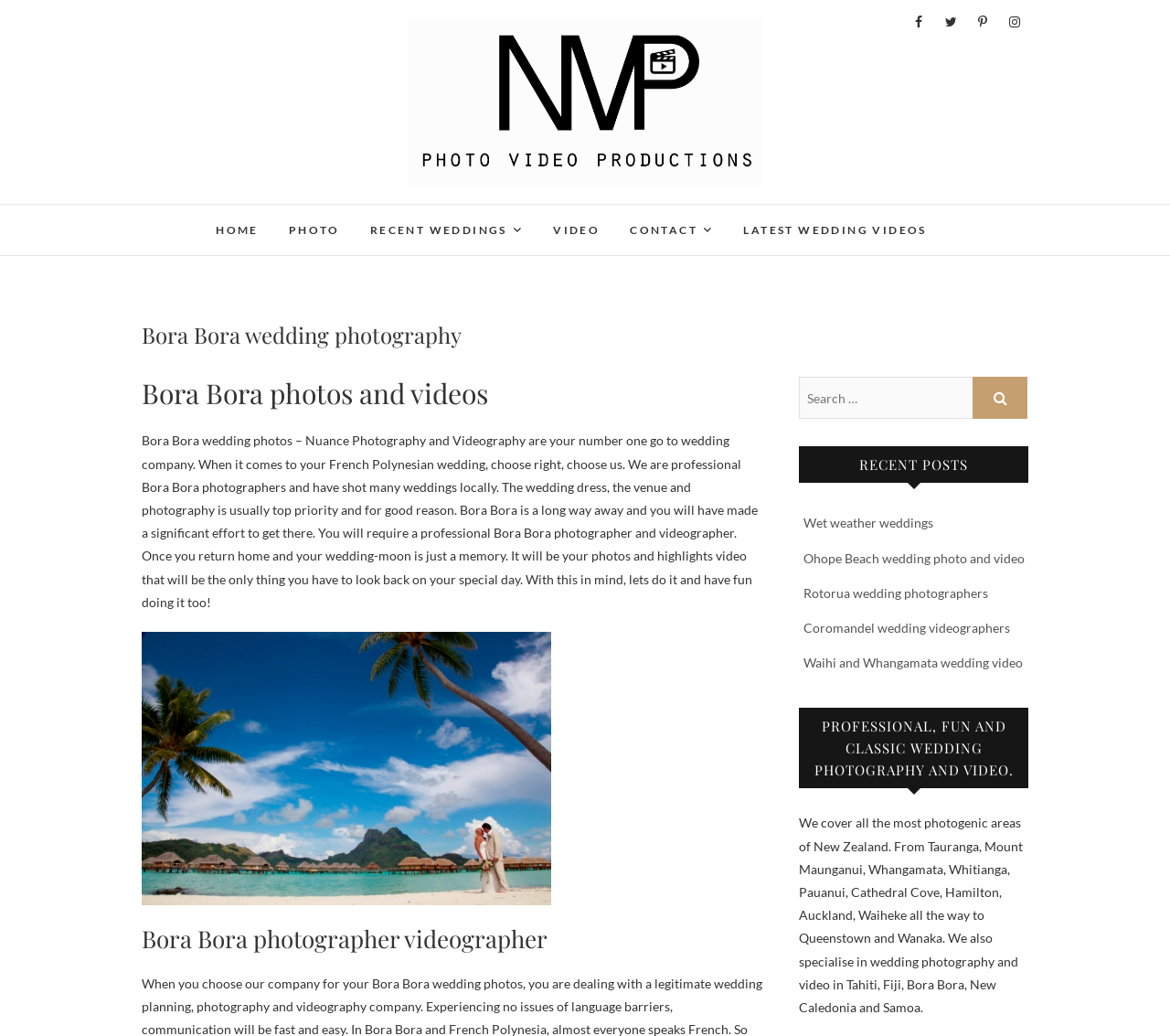Could you find the bounding box coordinates of the clickable area to complete this instruction: "Read about Bora Bora wedding photography"?

[0.121, 0.309, 0.395, 0.338]